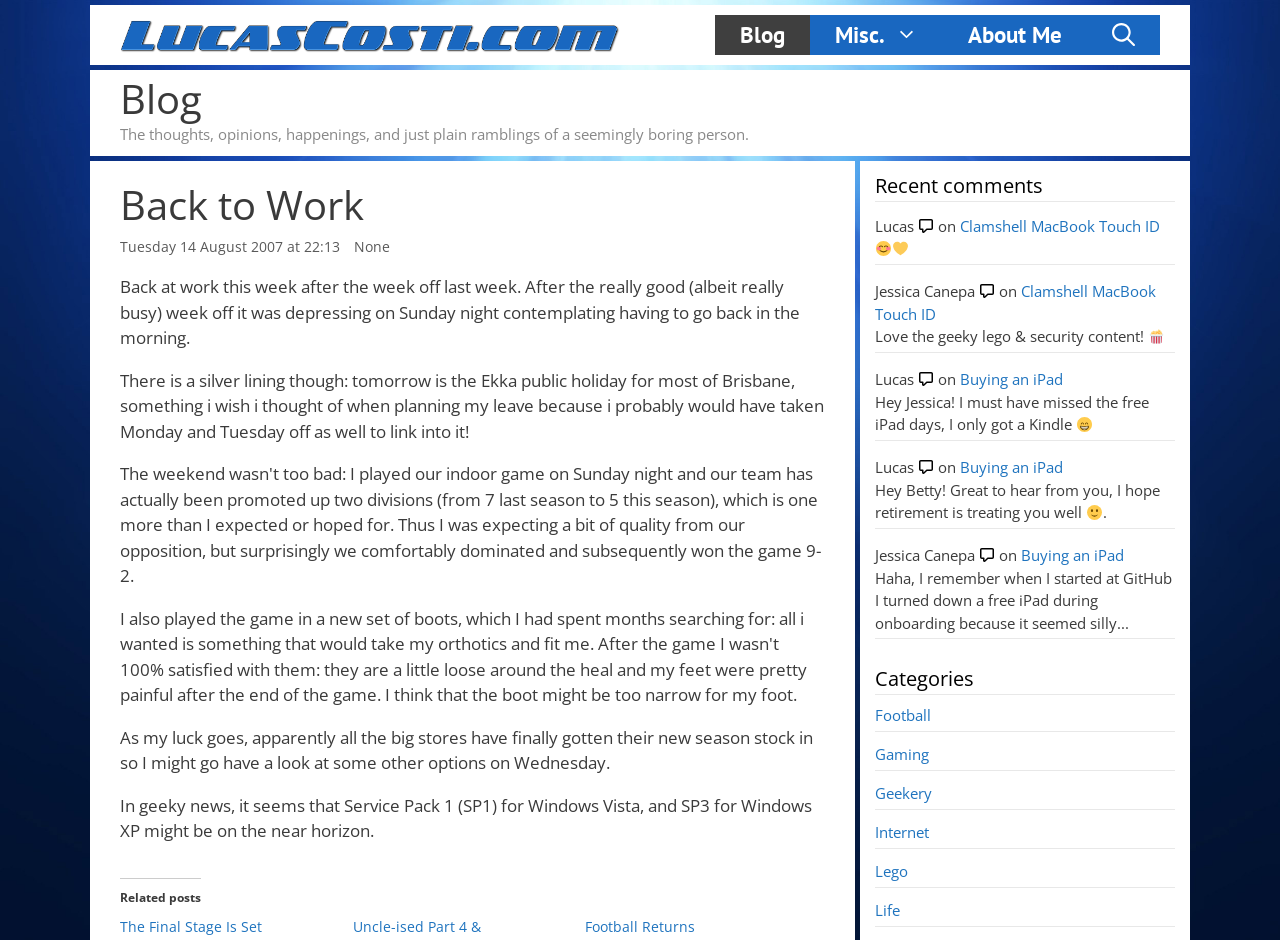Using the element description: "About Dale", determine the bounding box coordinates for the specified UI element. The coordinates should be four float numbers between 0 and 1, [left, top, right, bottom].

None